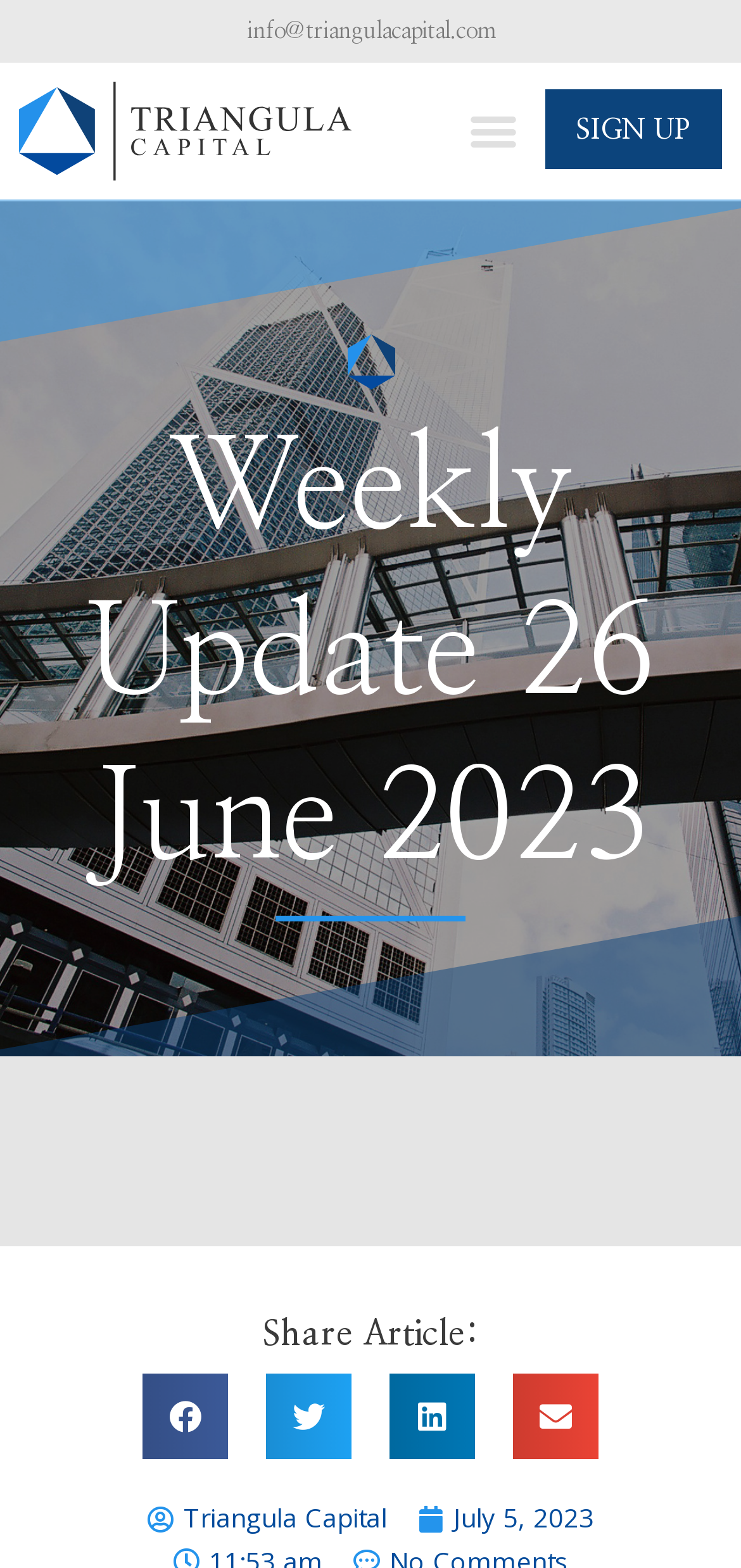Please give a succinct answer to the question in one word or phrase:
How many social media platforms can you share the article on?

4